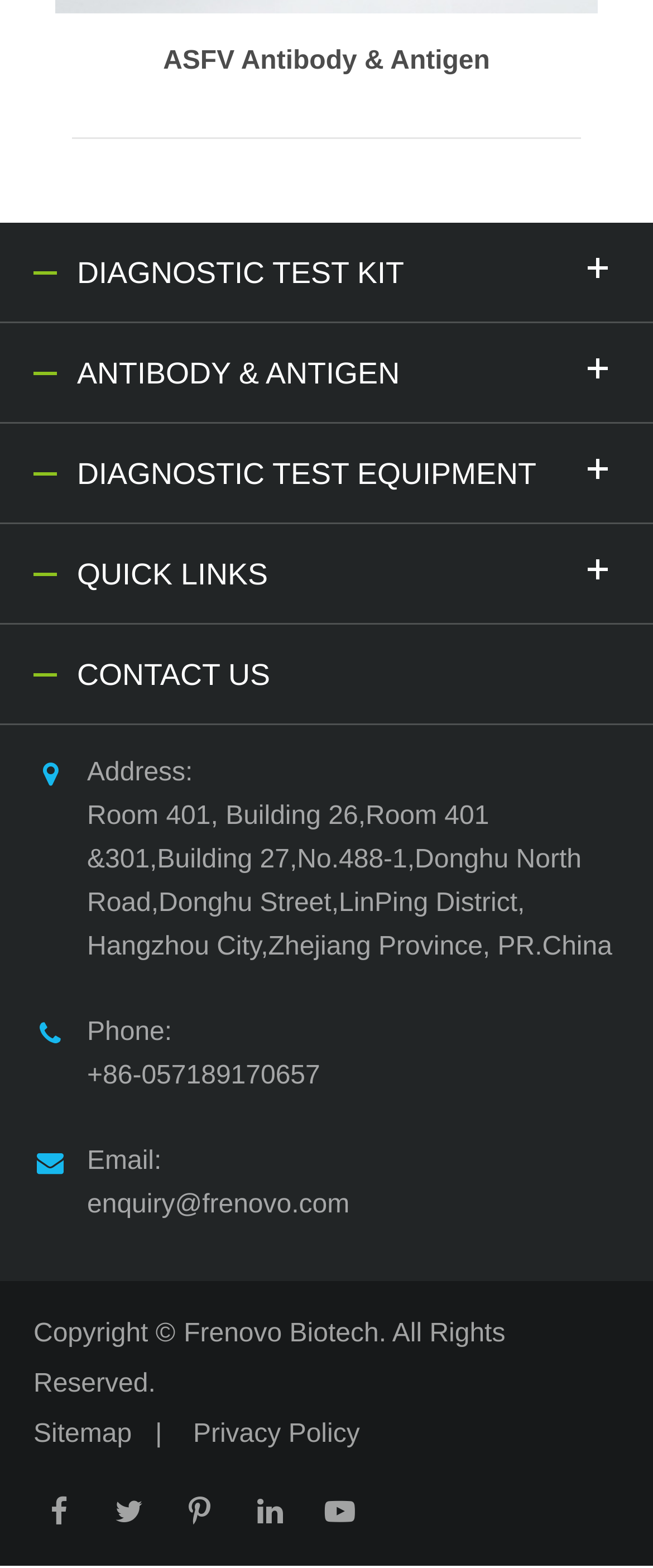Highlight the bounding box coordinates of the region I should click on to meet the following instruction: "Check the privacy policy".

[0.26, 0.905, 0.551, 0.924]